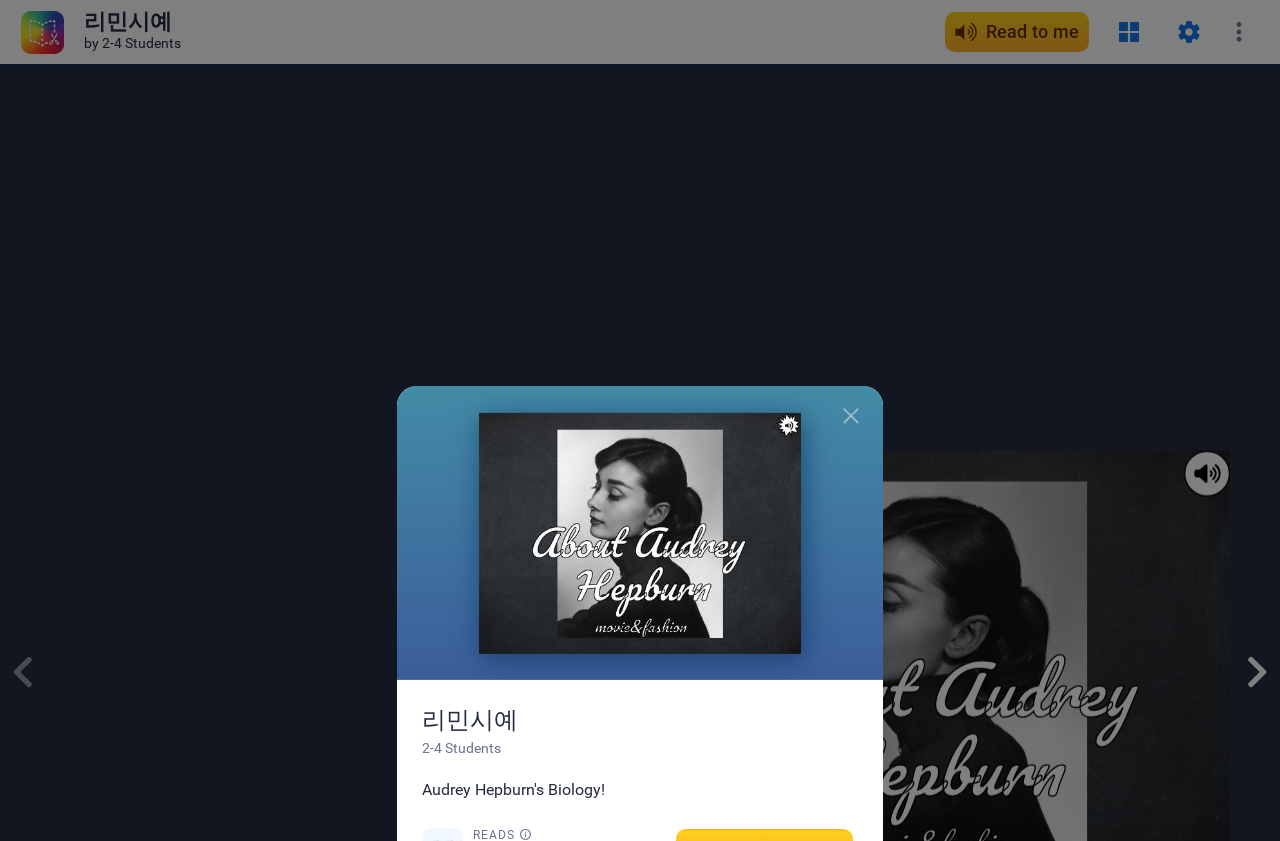Please provide a one-word or phrase answer to the question: 
What is the subject of the book?

Audrey Hepburn